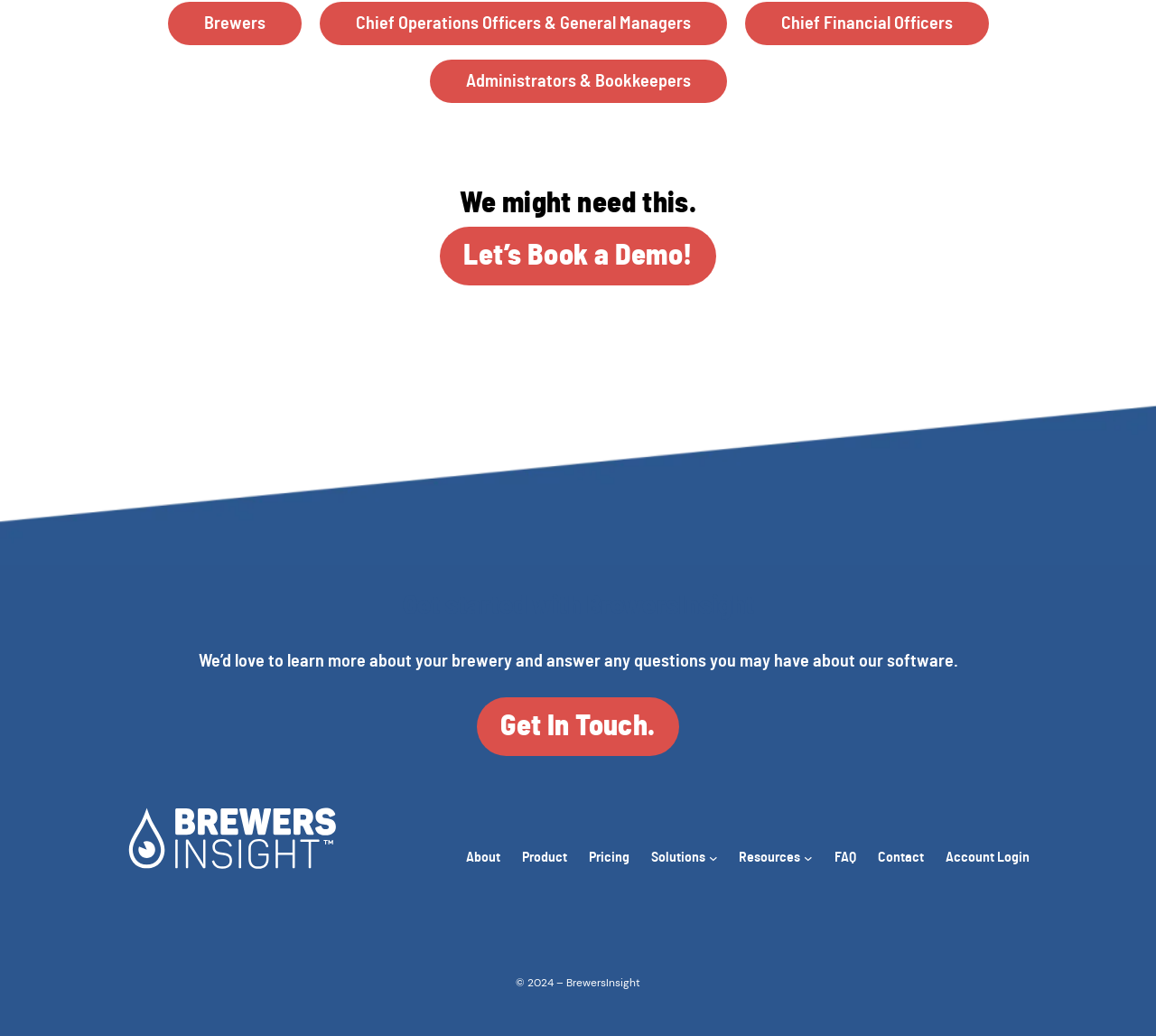Pinpoint the bounding box coordinates for the area that should be clicked to perform the following instruction: "Get in touch".

[0.413, 0.673, 0.587, 0.73]